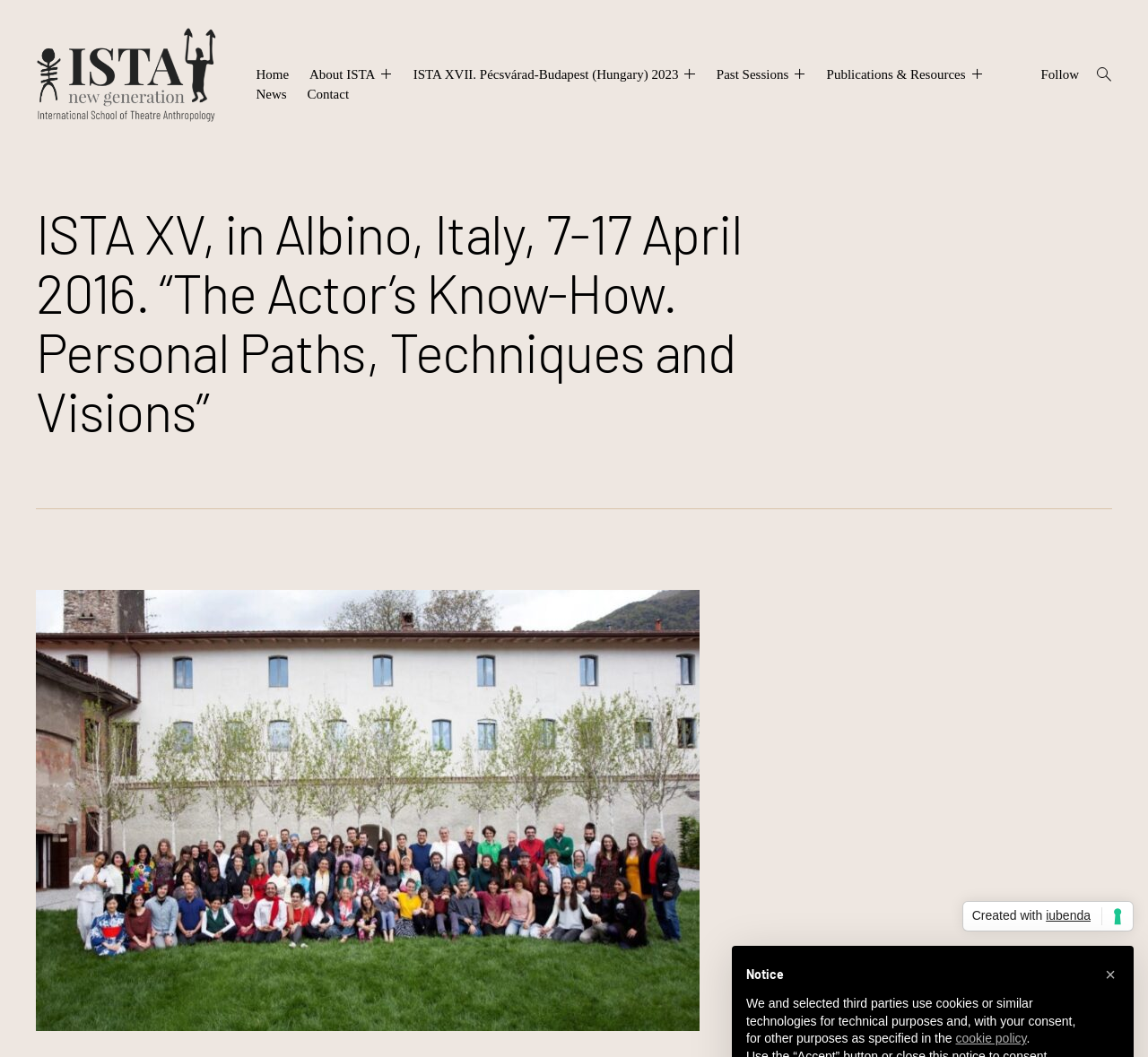What is the text of the header below the top menu?
Refer to the image and provide a one-word or short phrase answer.

ISTA XV, in Albino, Italy, 7-17 April 2016. “The Actor’s Know-How. Personal Paths, Techniques and Visions”